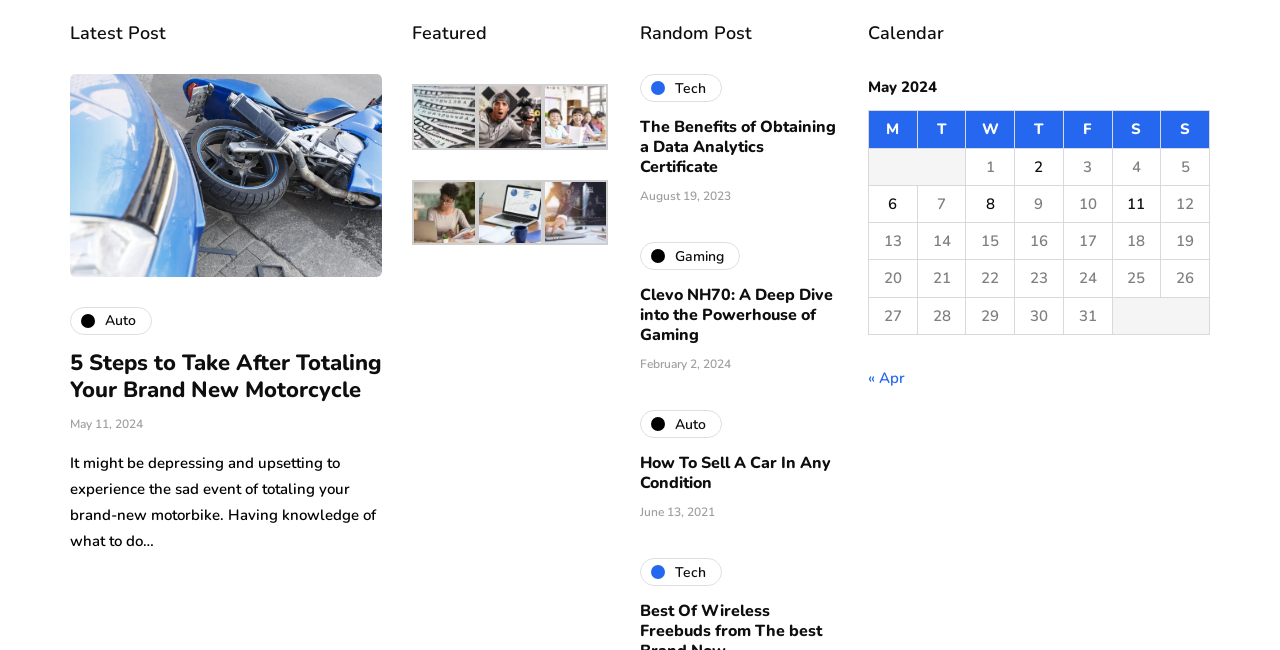Give a one-word or short phrase answer to this question: 
What is the category of the third post?

Business